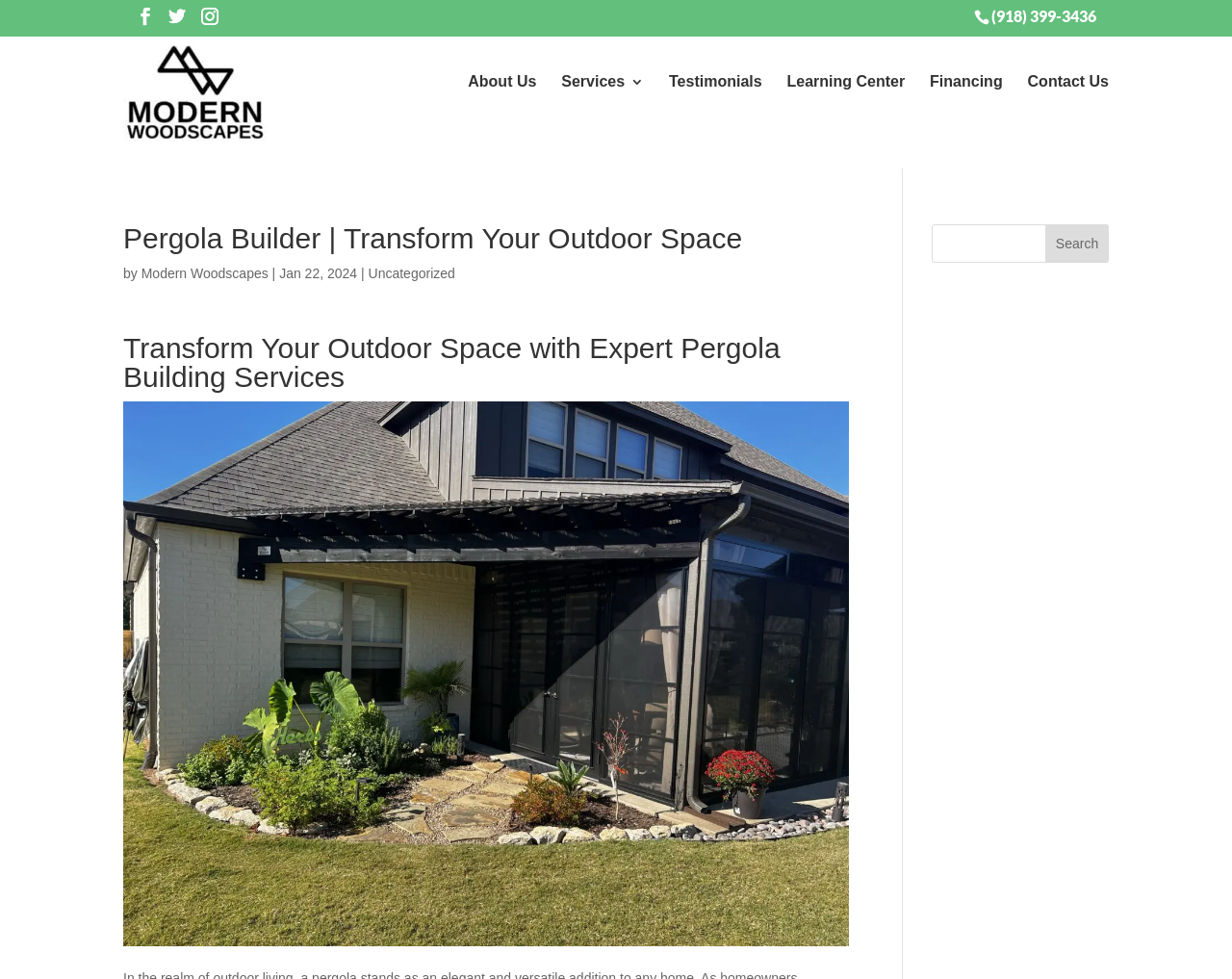Answer this question using a single word or a brief phrase:
What is the phone number to contact?

(918) 399-3436